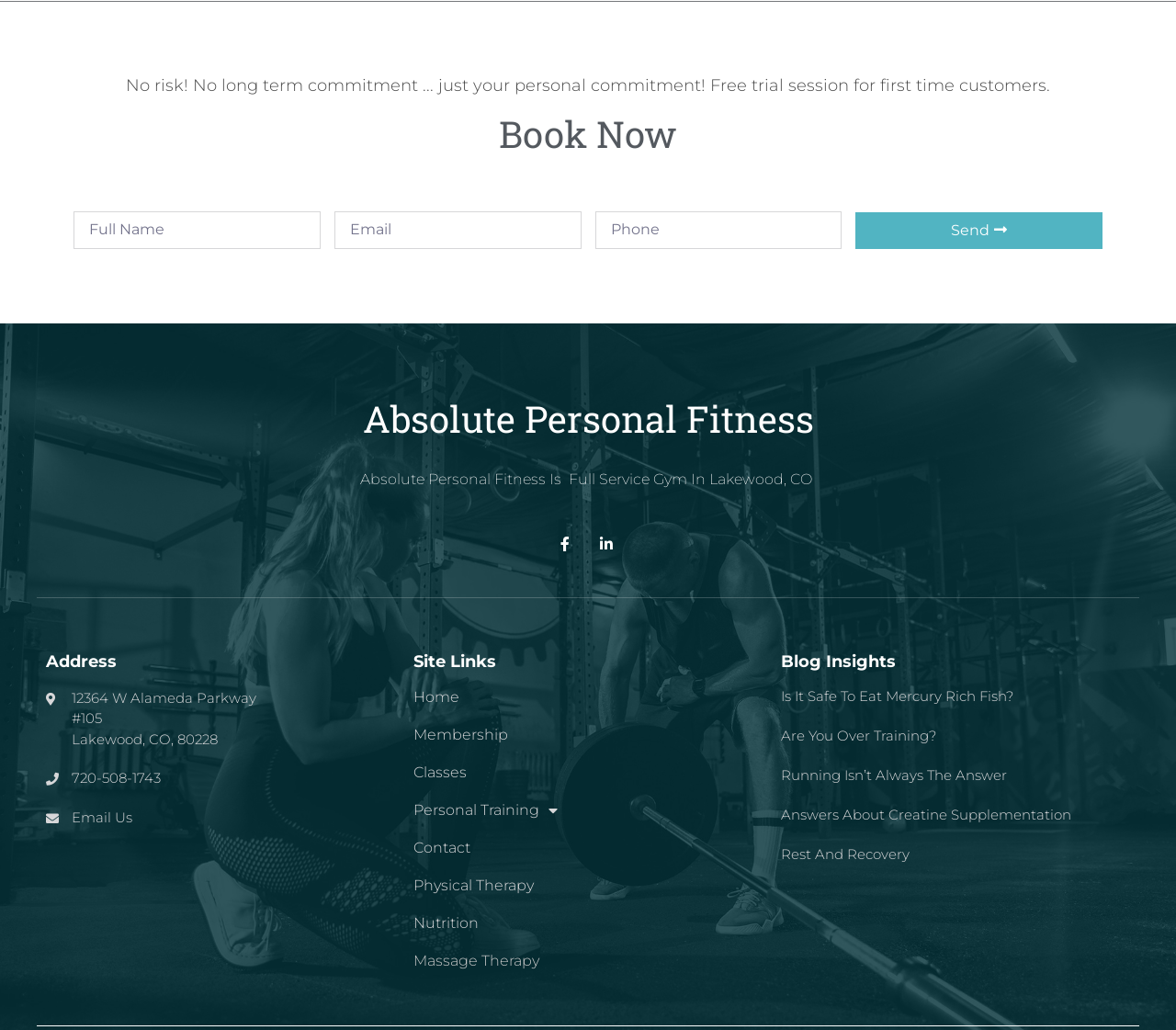Using details from the image, please answer the following question comprehensively:
How many articles are there in the 'Blog Insights' section?

The 'Blog Insights' section is located at coordinates [0.664, 0.634, 0.961, 0.65] and contains 5 articles, each with a heading and a link to the full article.